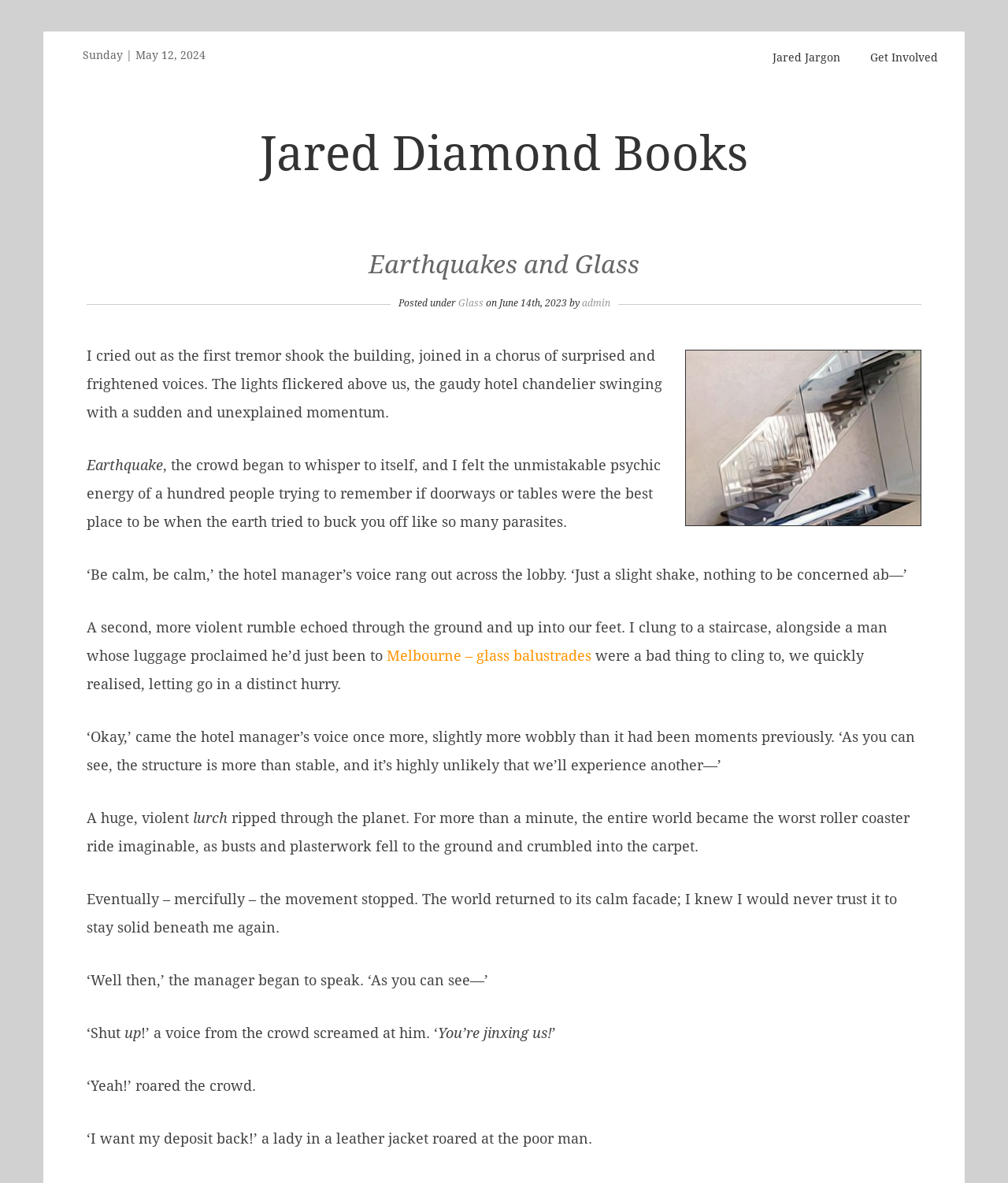Give a one-word or short phrase answer to the question: 
What is the location mentioned in the post?

Melbourne